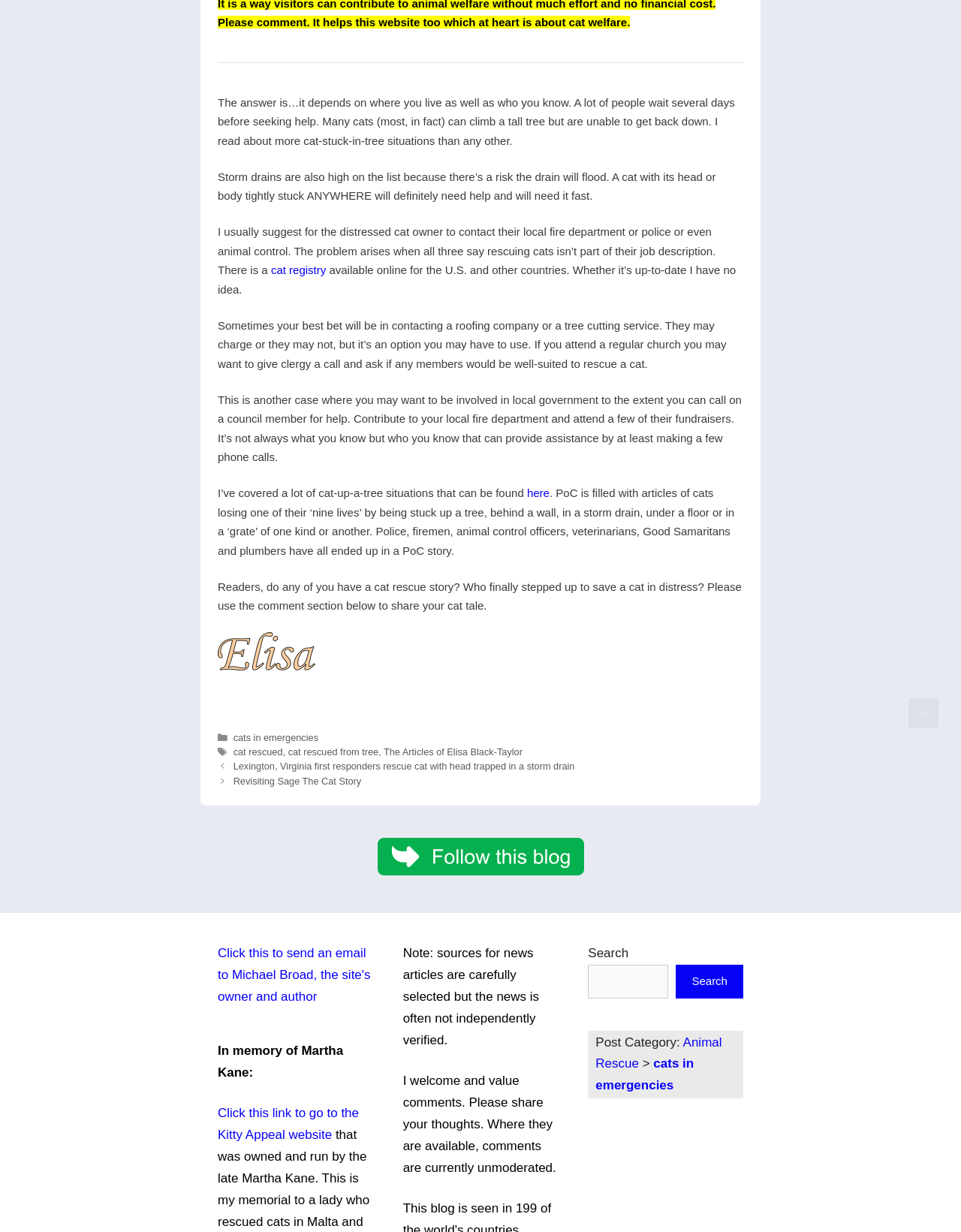What is the main topic of this article?
From the screenshot, provide a brief answer in one word or phrase.

Cat rescue